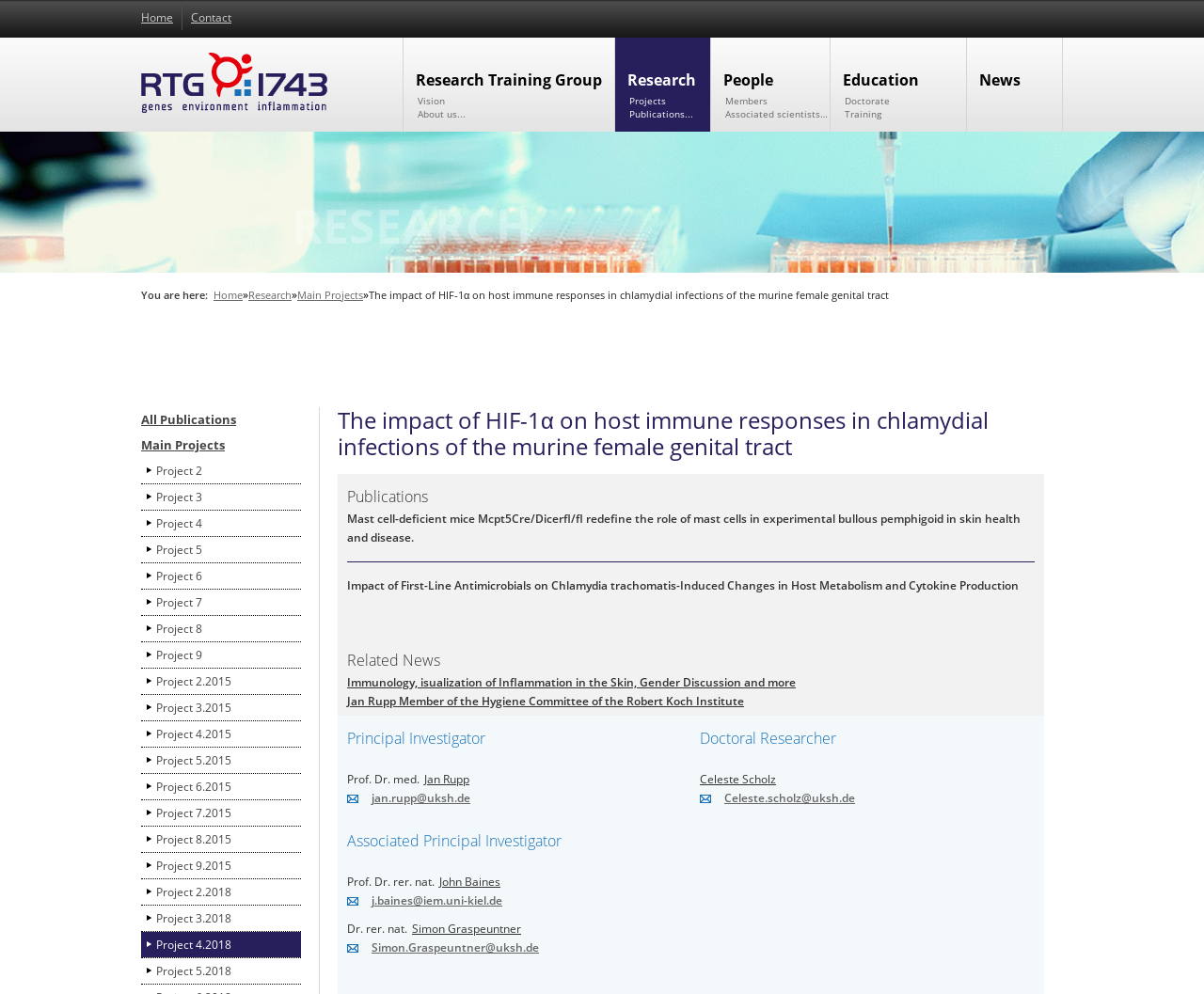Who is the principal investigator?
Carefully examine the image and provide a detailed answer to the question.

I looked for the heading 'Principal Investigator' and found the link 'Jan Rupp' below it, which indicates that Jan Rupp is the principal investigator.